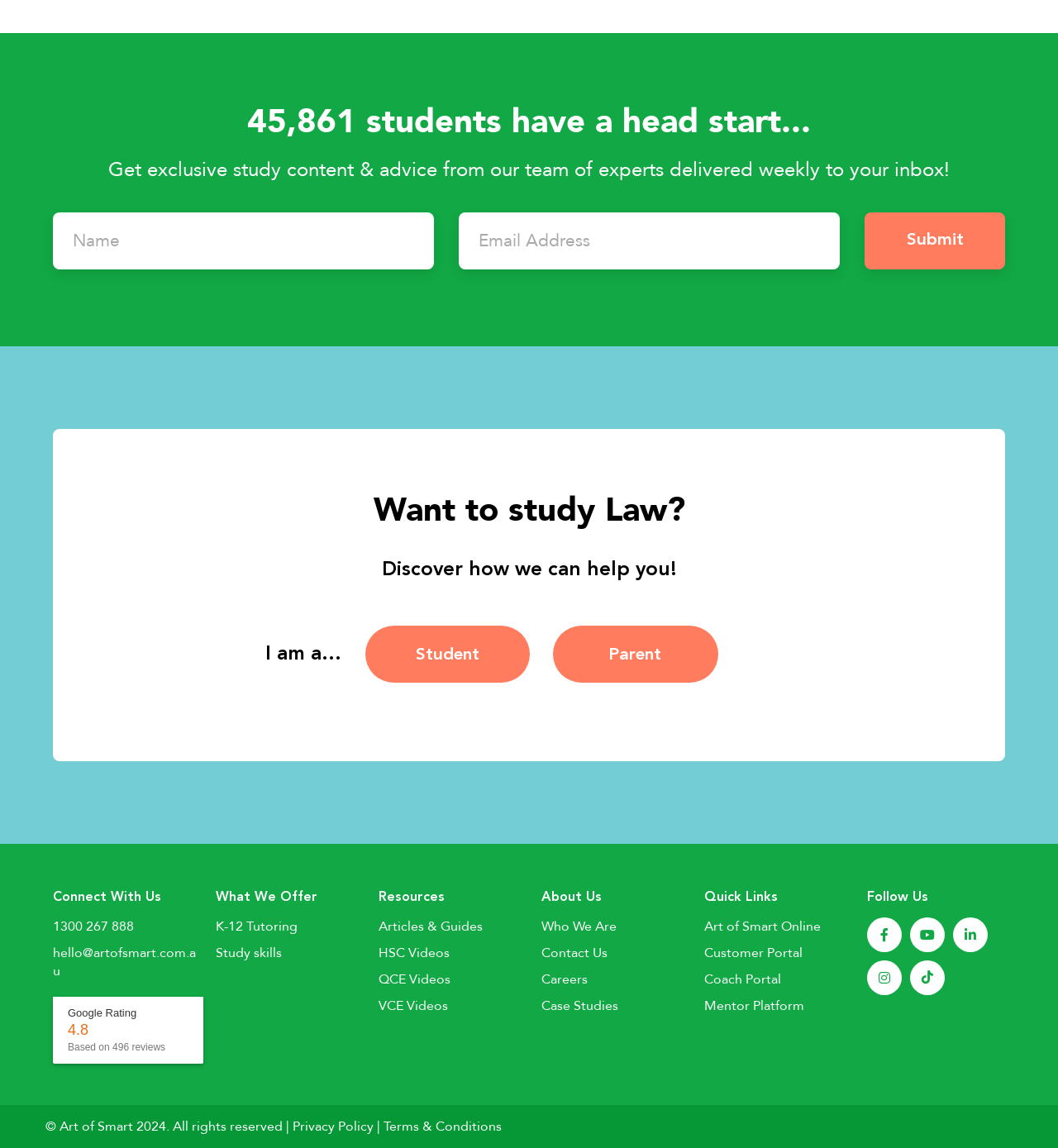Locate the bounding box coordinates of the element's region that should be clicked to carry out the following instruction: "Follow on Facebook". The coordinates need to be four float numbers between 0 and 1, i.e., [left, top, right, bottom].

[0.819, 0.799, 0.852, 0.829]